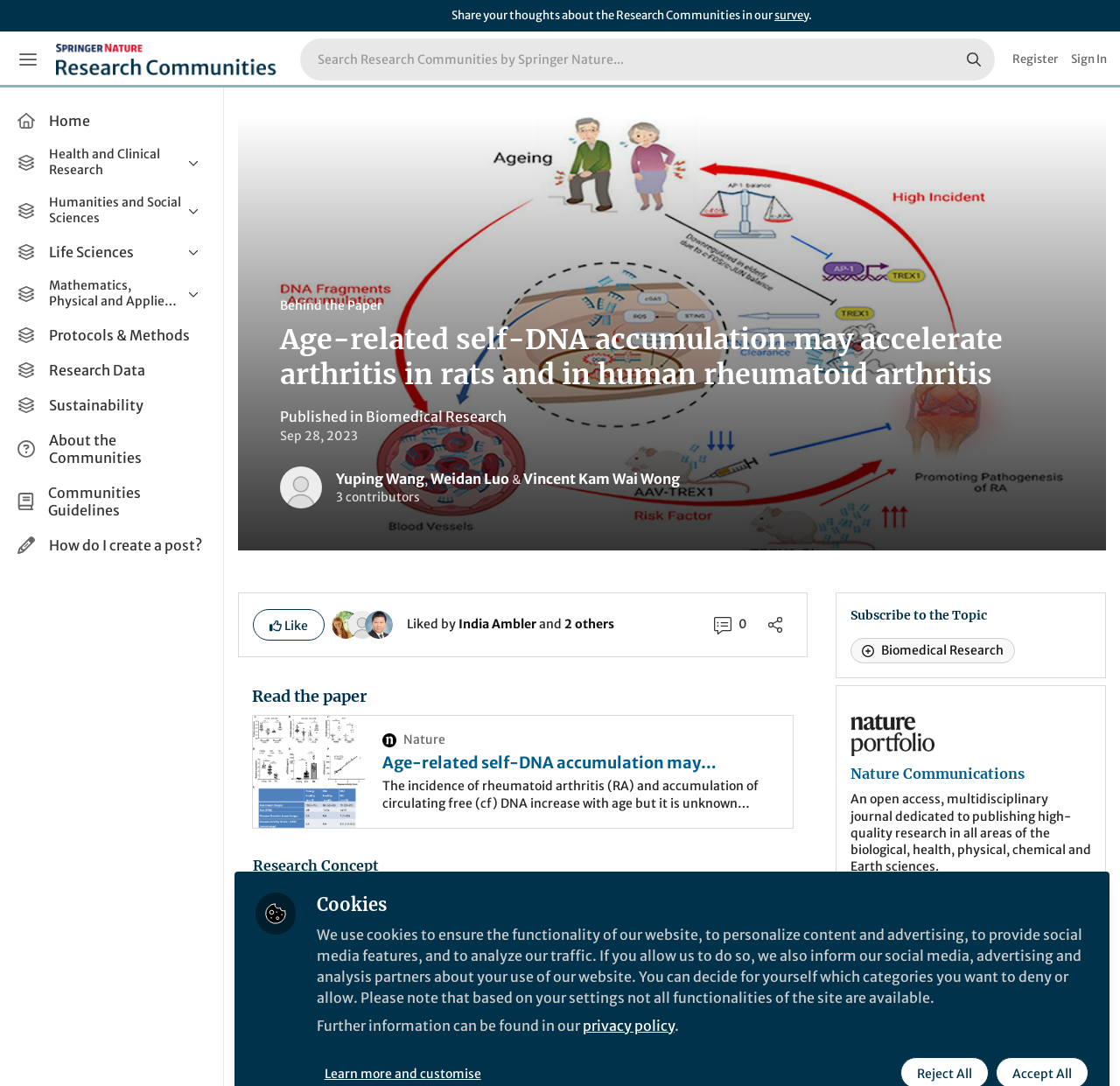Please determine the bounding box coordinates of the element's region to click in order to carry out the following instruction: "Go to the YouTube channel". The coordinates should be four float numbers between 0 and 1, i.e., [left, top, right, bottom].

None